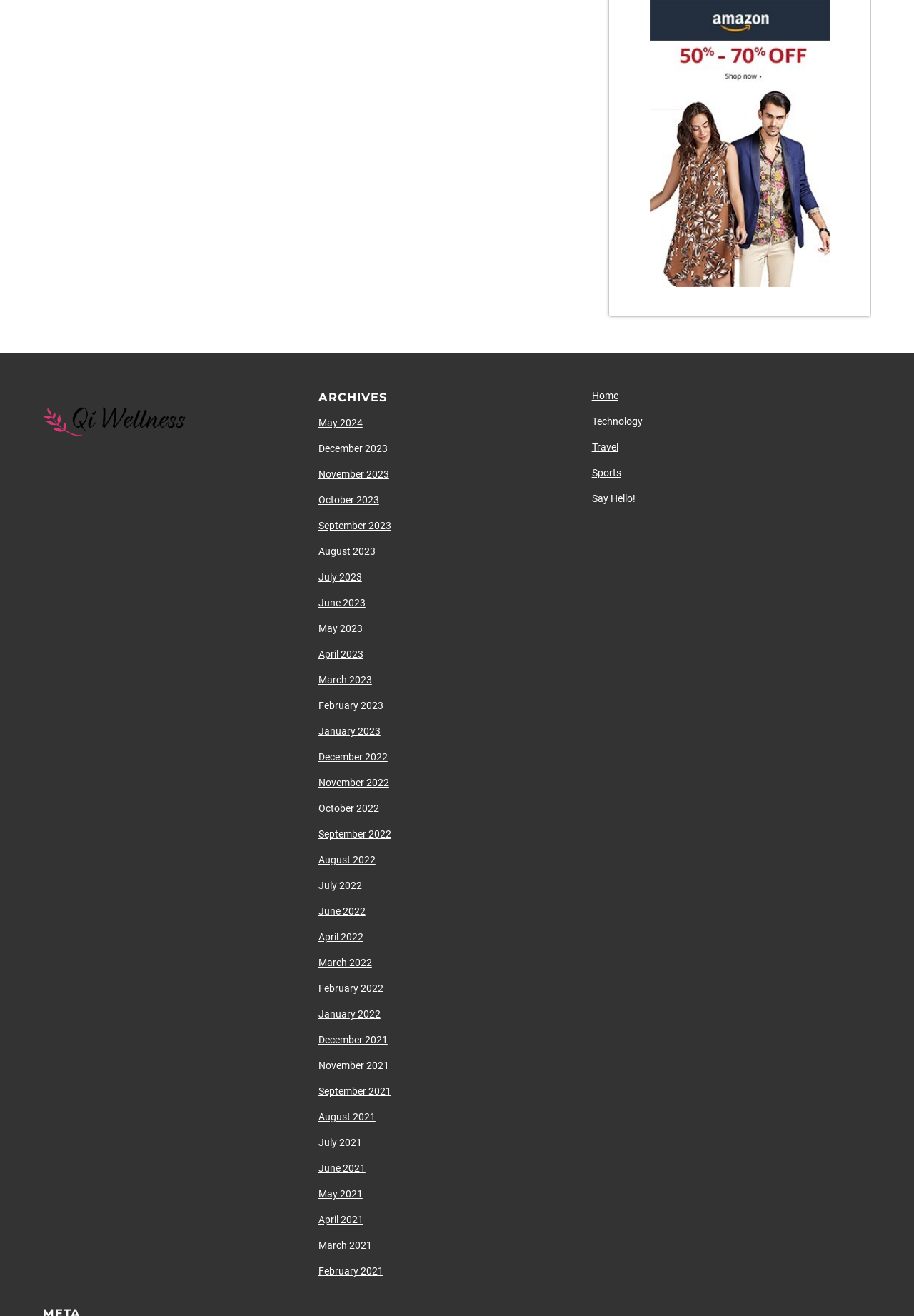Provide a short answer to the following question with just one word or phrase: What is the name of the website?

Qi Wellness